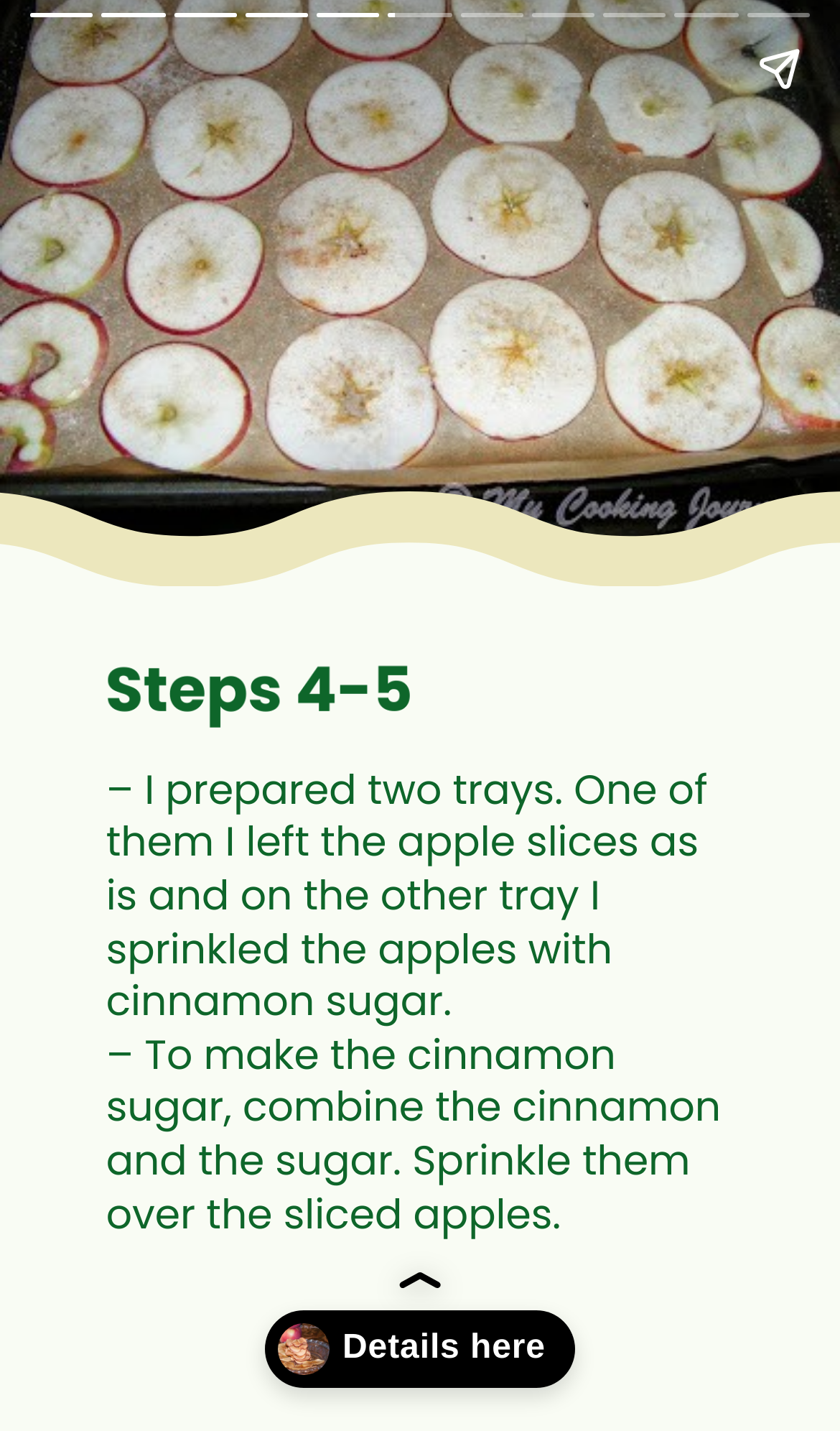Find the bounding box coordinates for the HTML element described as: "aria-label="Next page"". The coordinates should consist of four float values between 0 and 1, i.e., [left, top, right, bottom].

[0.923, 0.113, 1.0, 0.887]